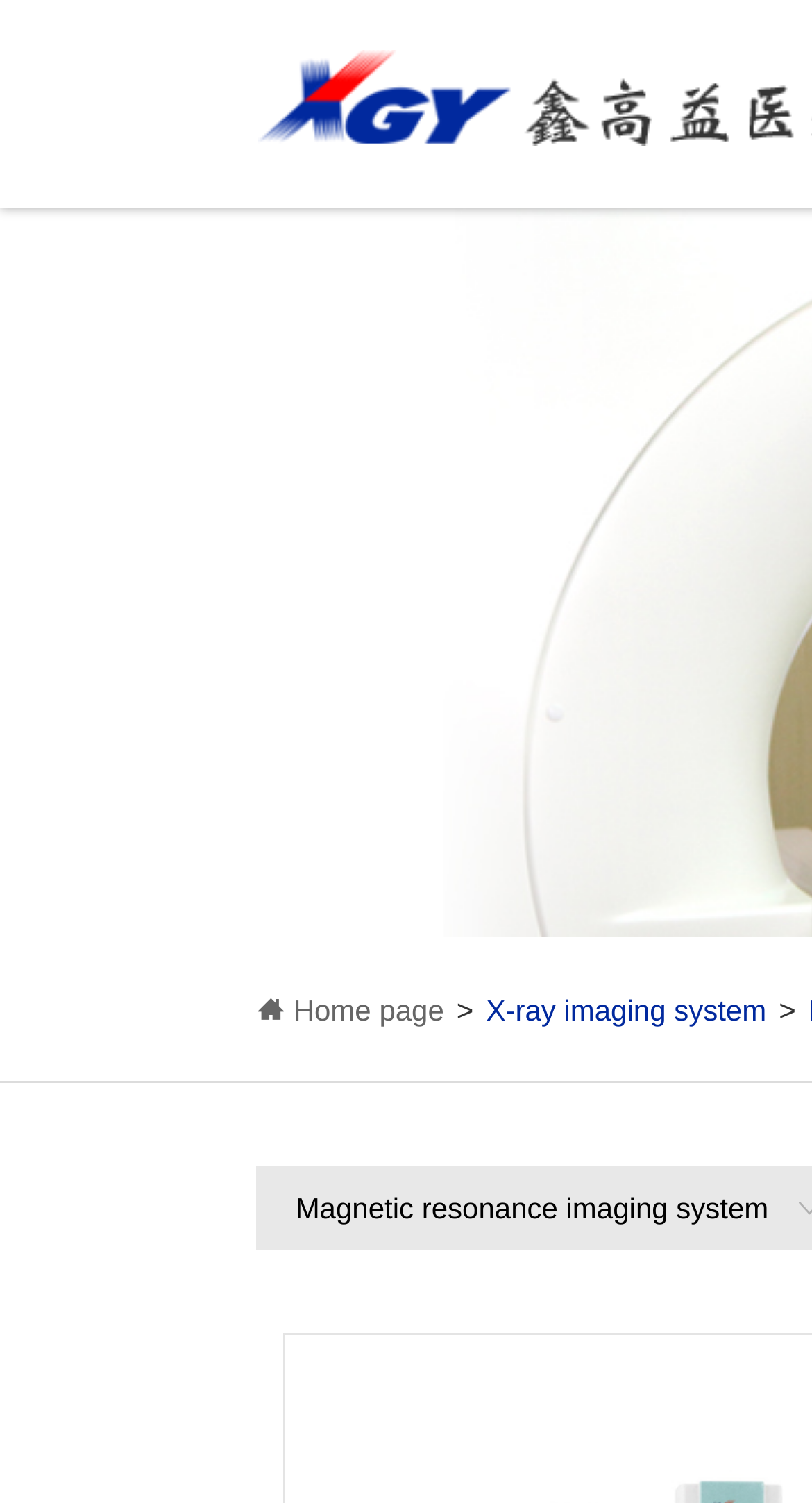Extract the main heading from the webpage content.

Gdx-hawk Fully automatic digital photography system with sickle arm